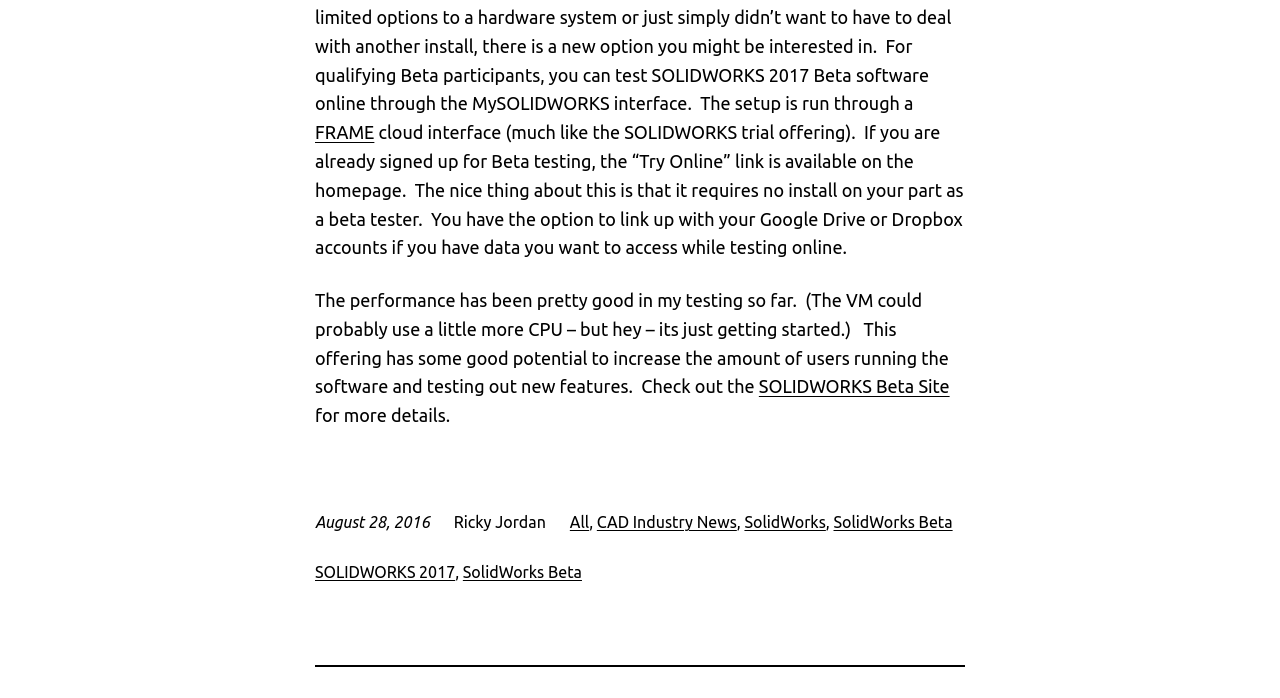Use a single word or phrase to answer this question: 
What is the topic of the article?

SOLIDWORKS Beta